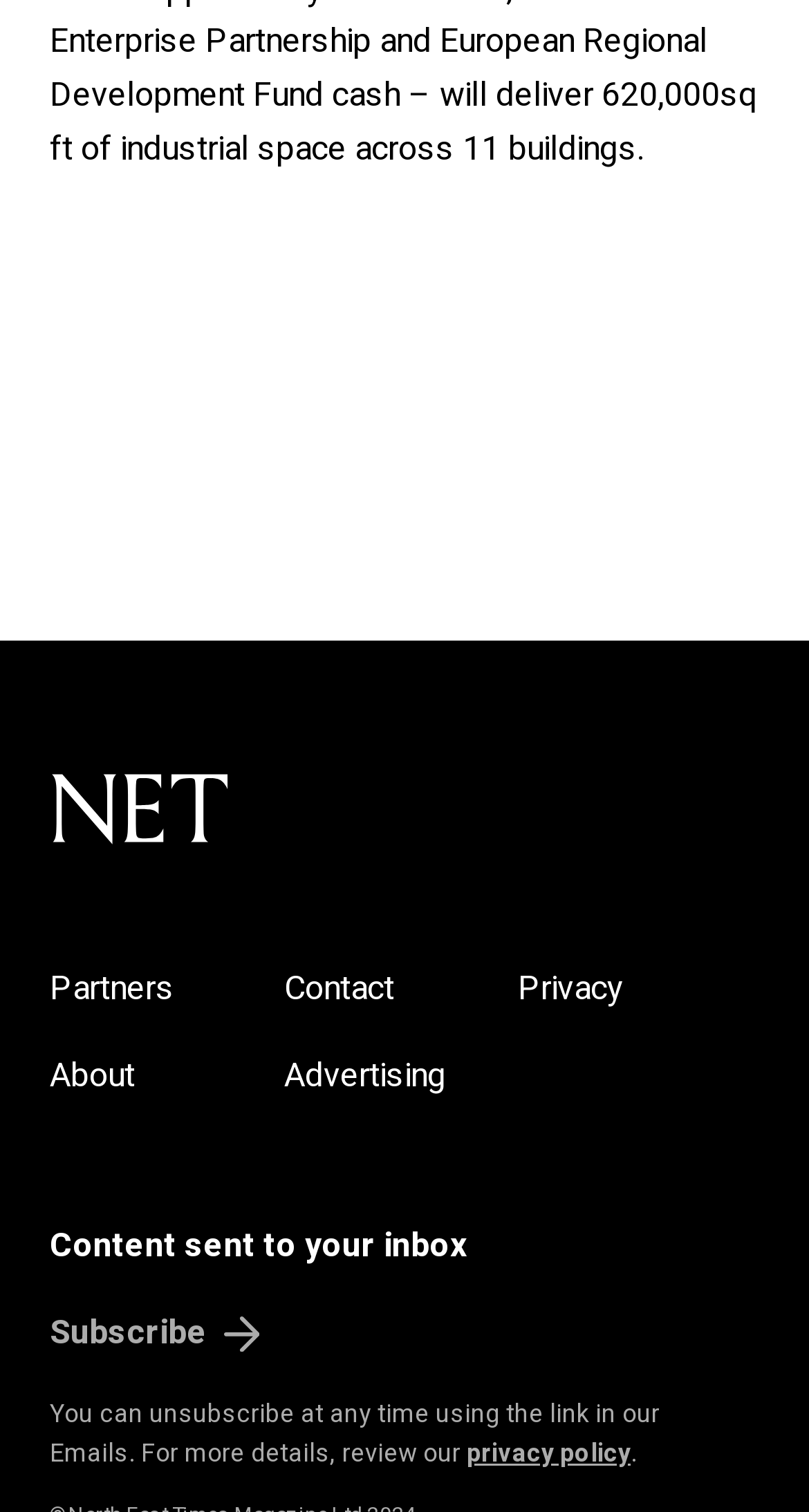Locate the bounding box coordinates of the element that should be clicked to execute the following instruction: "Visit Partners page".

[0.062, 0.638, 0.215, 0.671]